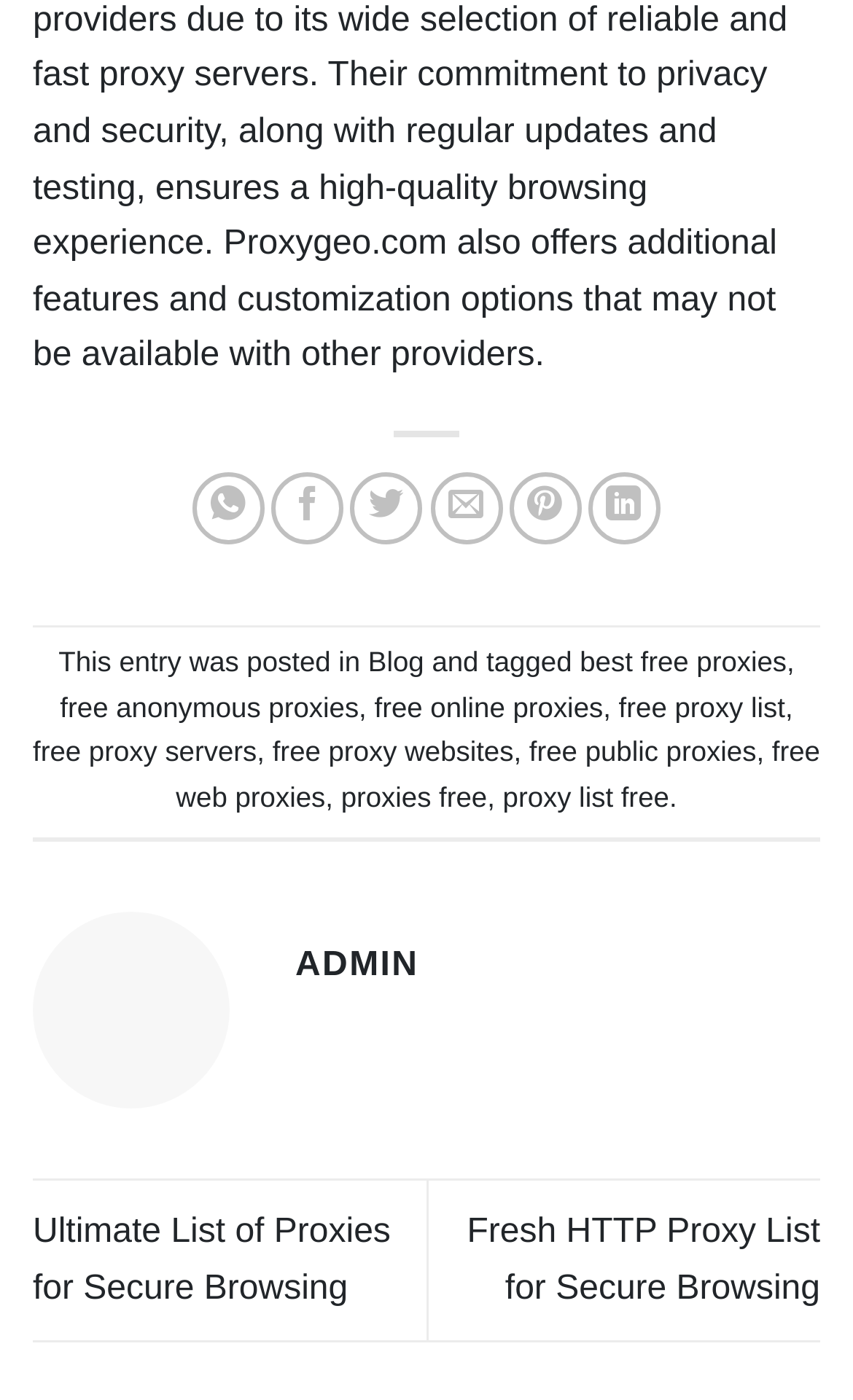Using the element description proxies free, predict the bounding box coordinates for the UI element. Provide the coordinates in (top-left x, top-left y, bottom-right x, bottom-right y) format with values ranging from 0 to 1.

[0.4, 0.557, 0.571, 0.58]